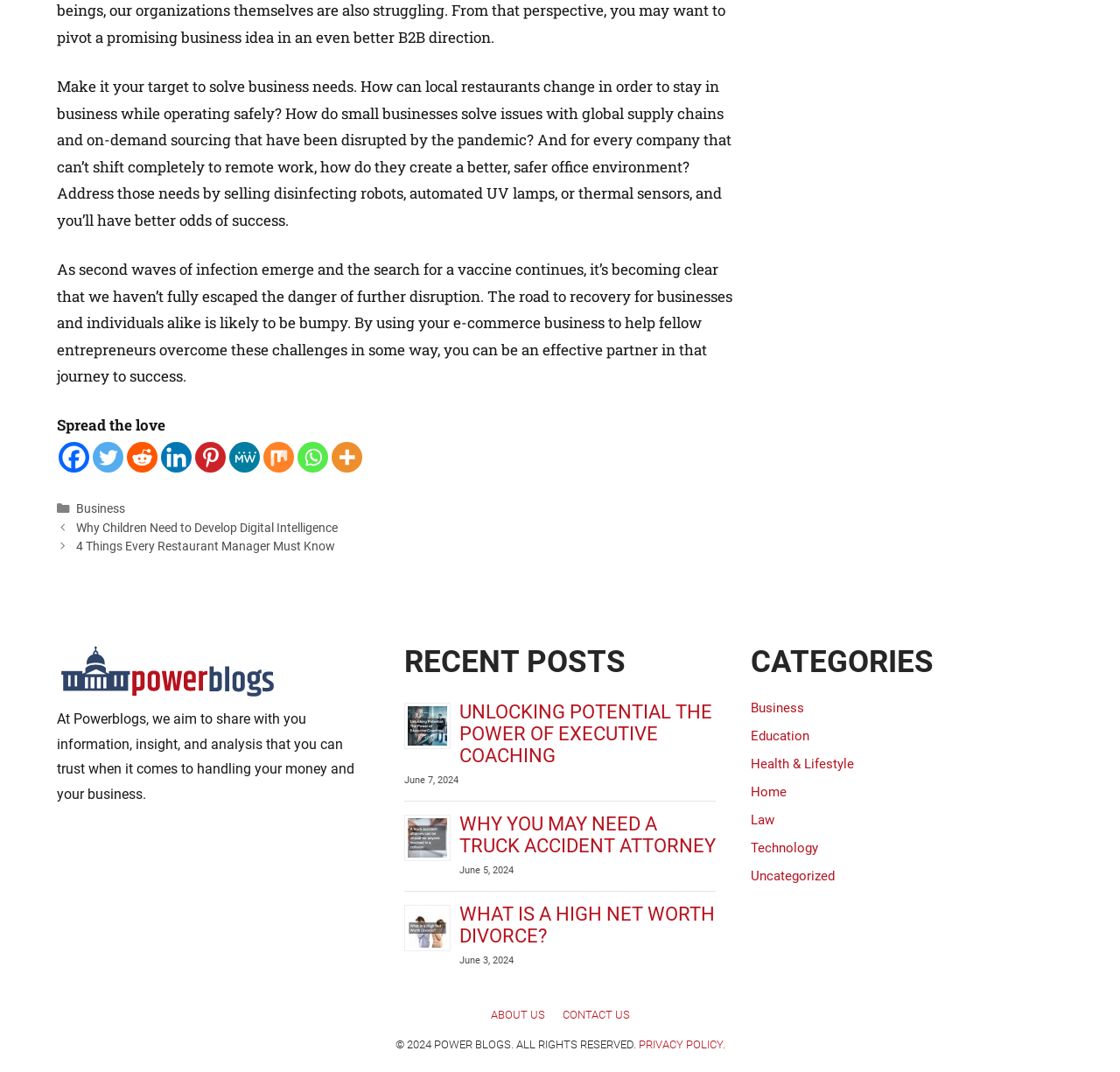Pinpoint the bounding box coordinates of the clickable element to carry out the following instruction: "View recent posts."

[0.361, 0.601, 0.639, 0.634]